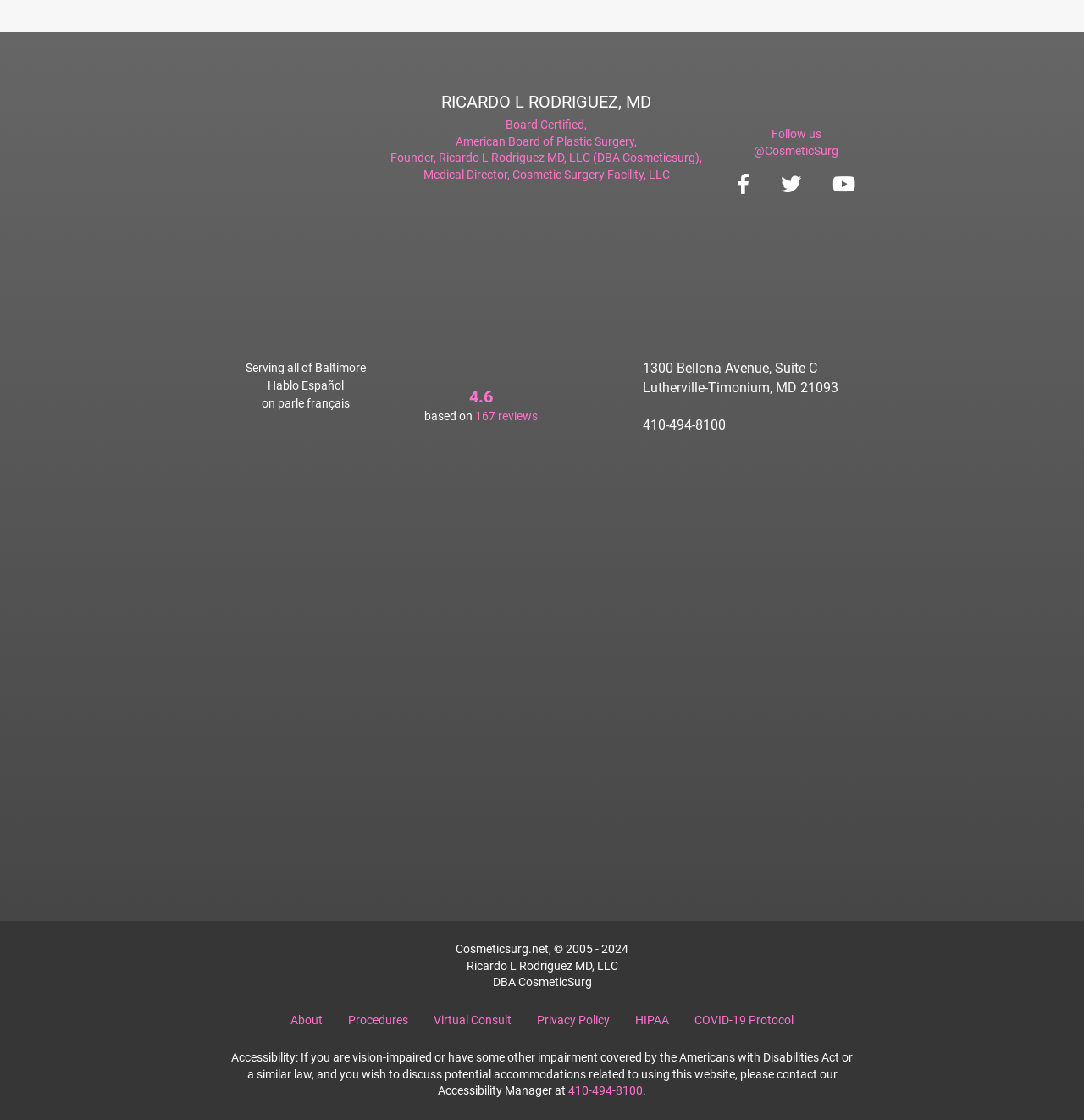What is the address of the doctor's office?
Refer to the image and provide a concise answer in one word or phrase.

1300 Bellona Avenue, Suite C, Lutherville-Timonium, MD 21093